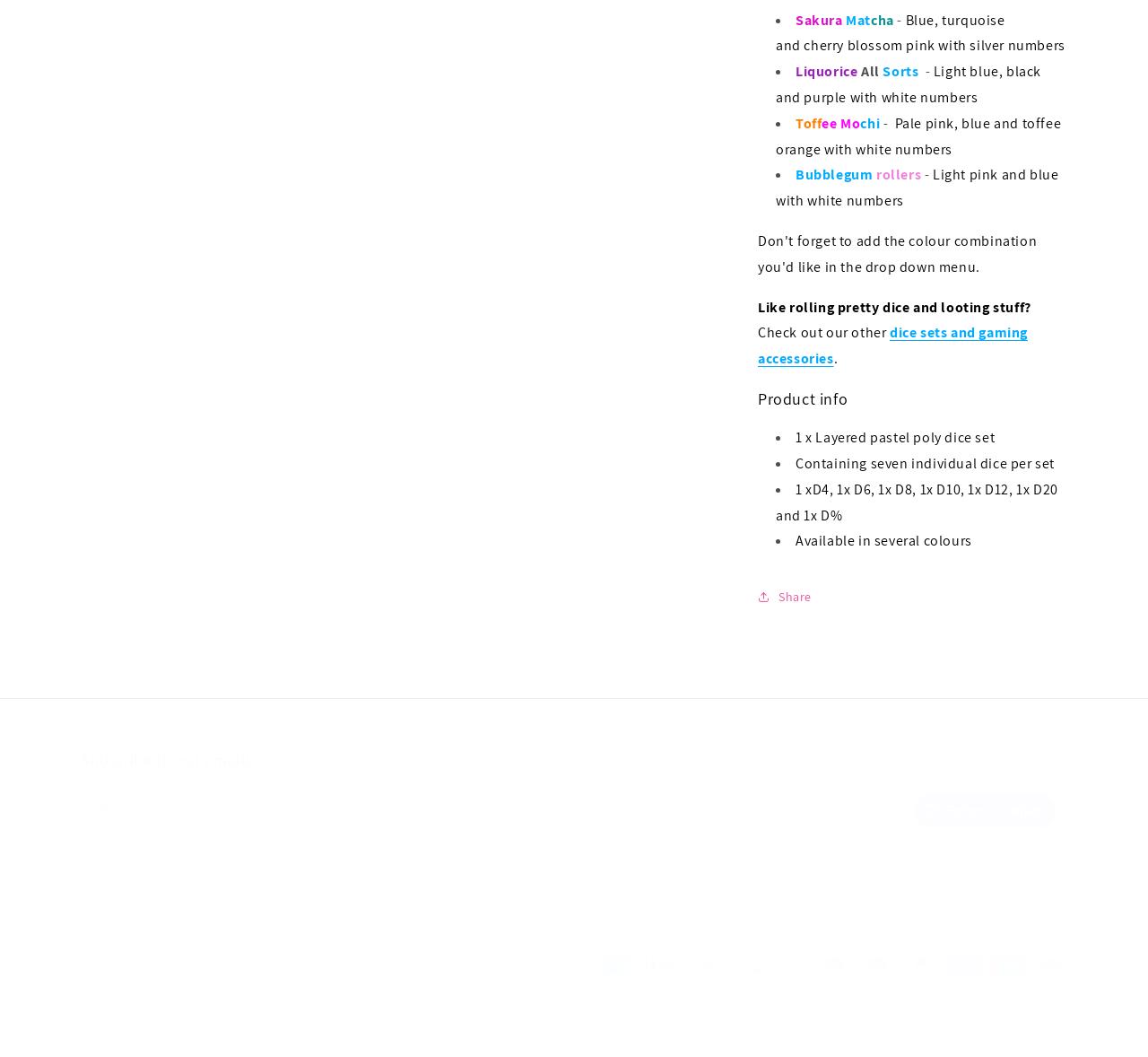Highlight the bounding box coordinates of the region I should click on to meet the following instruction: "Select China | CNY ¥".

[0.07, 0.9, 0.177, 0.936]